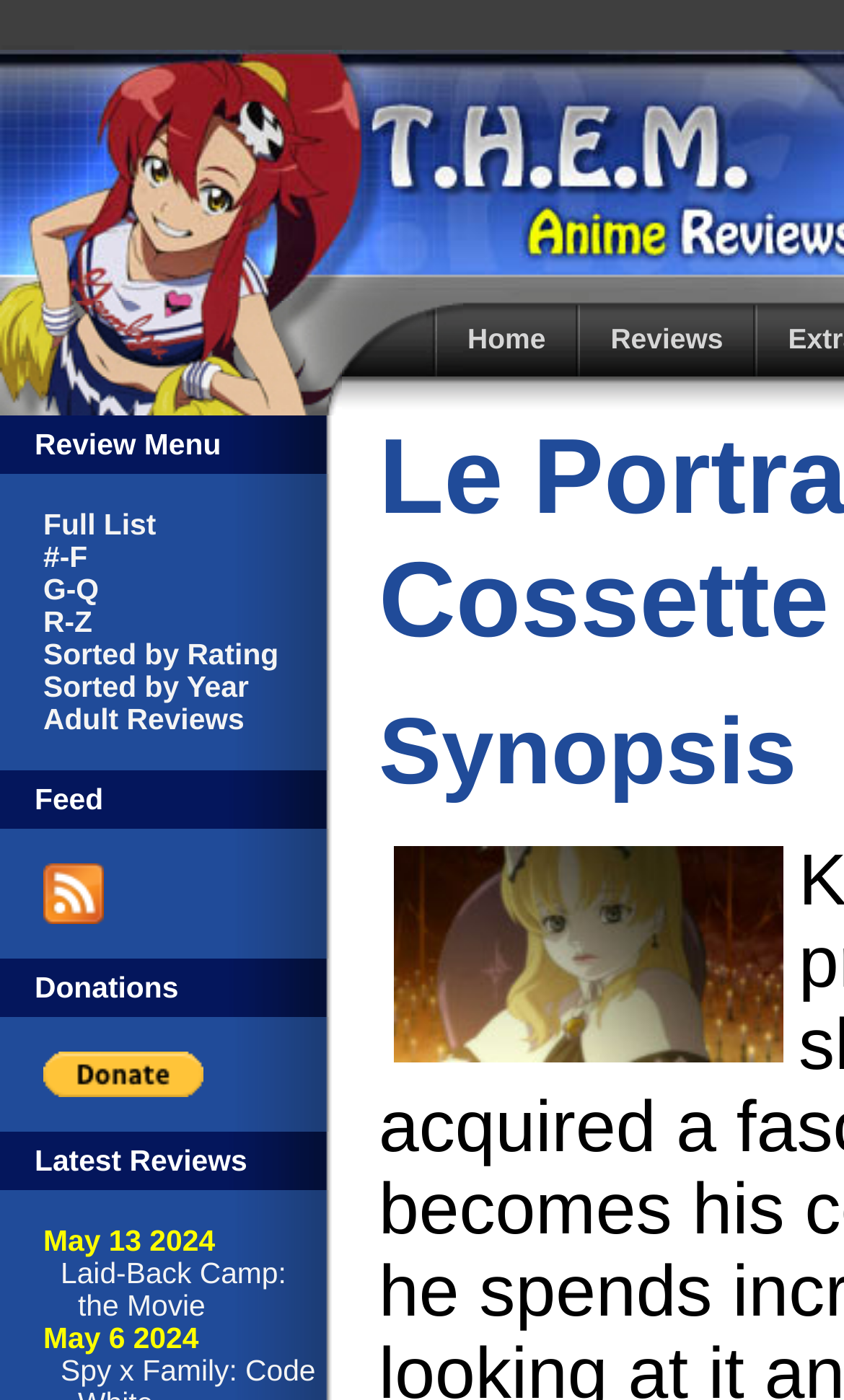Can you show the bounding box coordinates of the region to click on to complete the task described in the instruction: "Learn about 'Trijicon Thermal Riflescope'"?

None